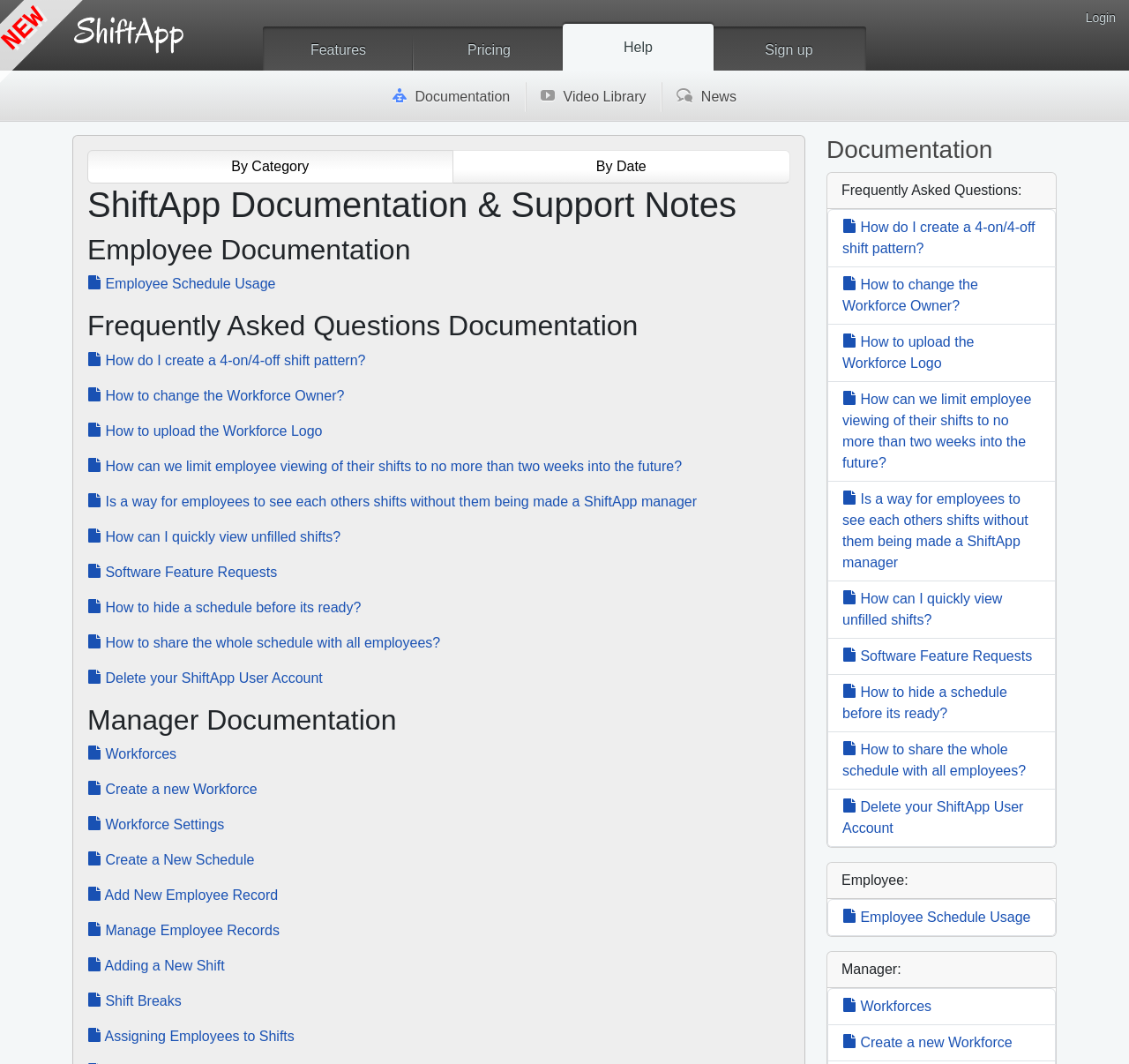What is the name of the software being documented?
Provide an in-depth and detailed explanation in response to the question.

The webpage is about ShiftApp work schedule software, and the logo of ShiftApp is displayed at the top left corner of the webpage, which indicates that the software being documented is ShiftApp.